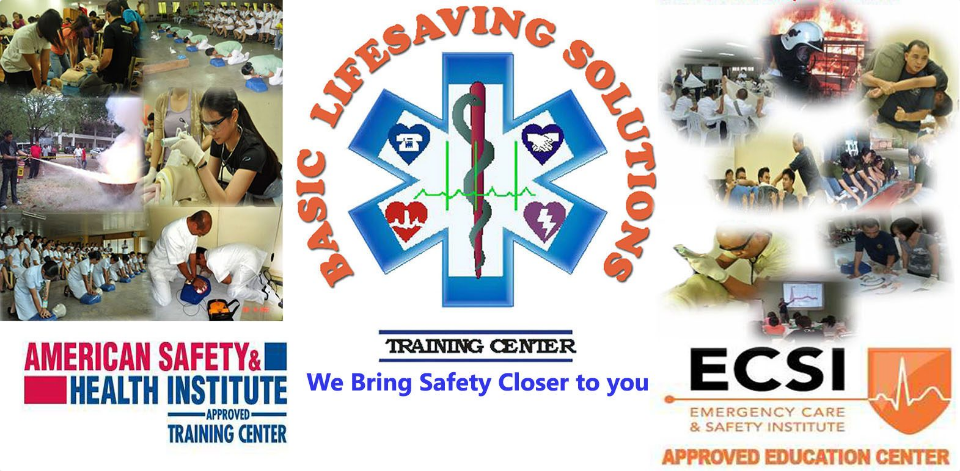How many recognized institutions' logos are displayed?
Answer the question with a single word or phrase derived from the image.

Two